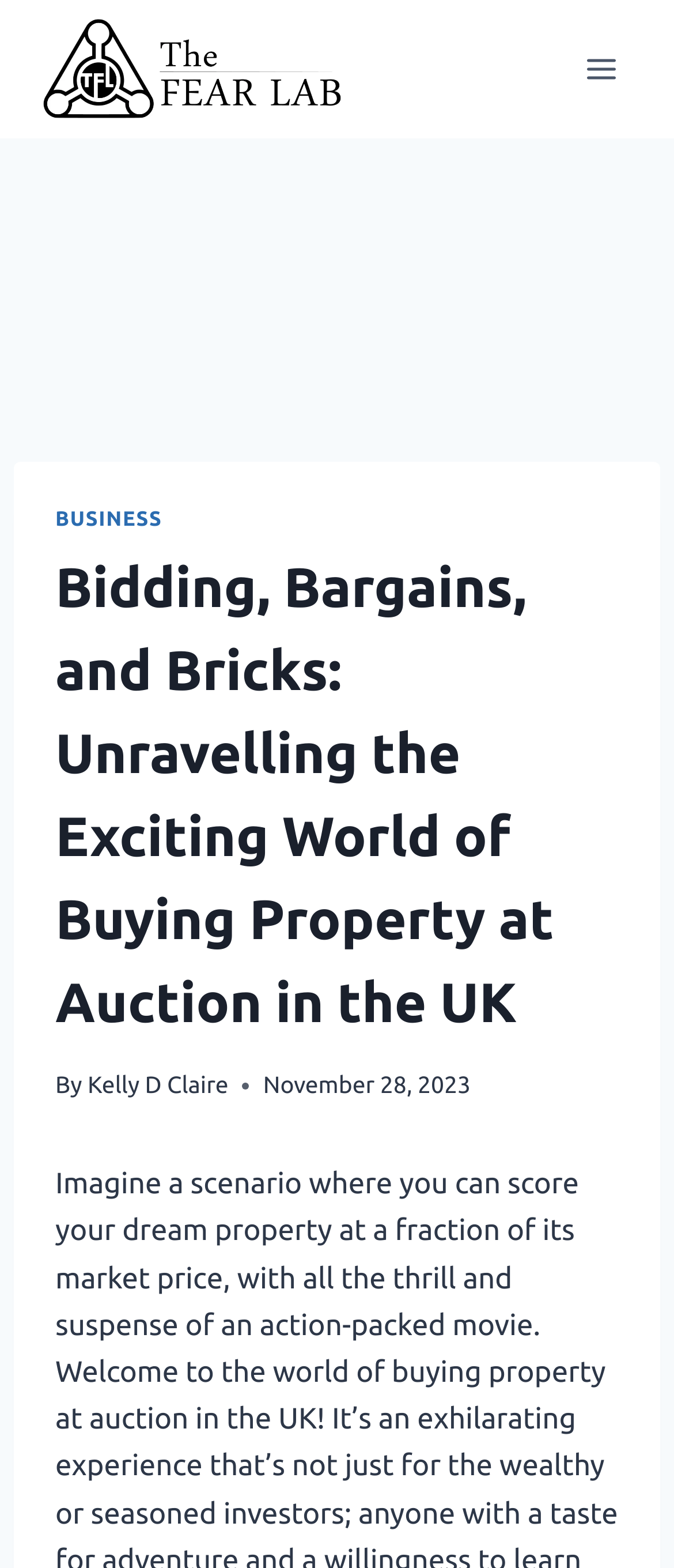Please specify the bounding box coordinates in the format (top-left x, top-left y, bottom-right x, bottom-right y), with all values as floating point numbers between 0 and 1. Identify the bounding box of the UI element described by: Business

[0.082, 0.324, 0.241, 0.338]